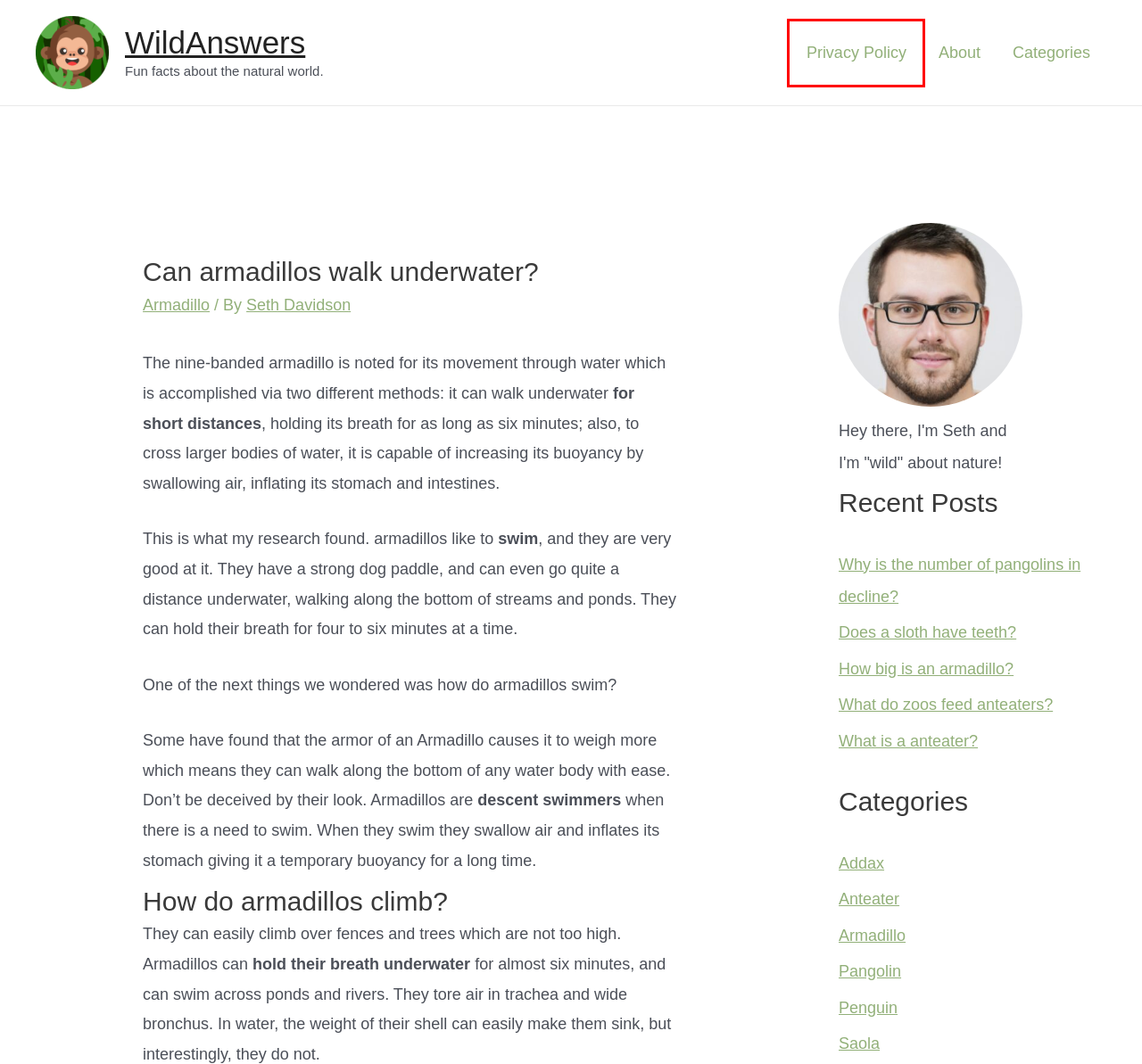Analyze the given webpage screenshot and identify the UI element within the red bounding box. Select the webpage description that best matches what you expect the new webpage to look like after clicking the element. Here are the candidates:
A. Addax - WildAnswers
B. What do zoos feed anteaters? - WildAnswers
C. Armadillo - WildAnswers
D. Why is the number of pangolins in decline? - WildAnswers
E. Anteater - WildAnswers
F. Saola - WildAnswers
G. Privacy Policy - WildAnswers
H. WildAnswers - Fun facts about the natural world.

G